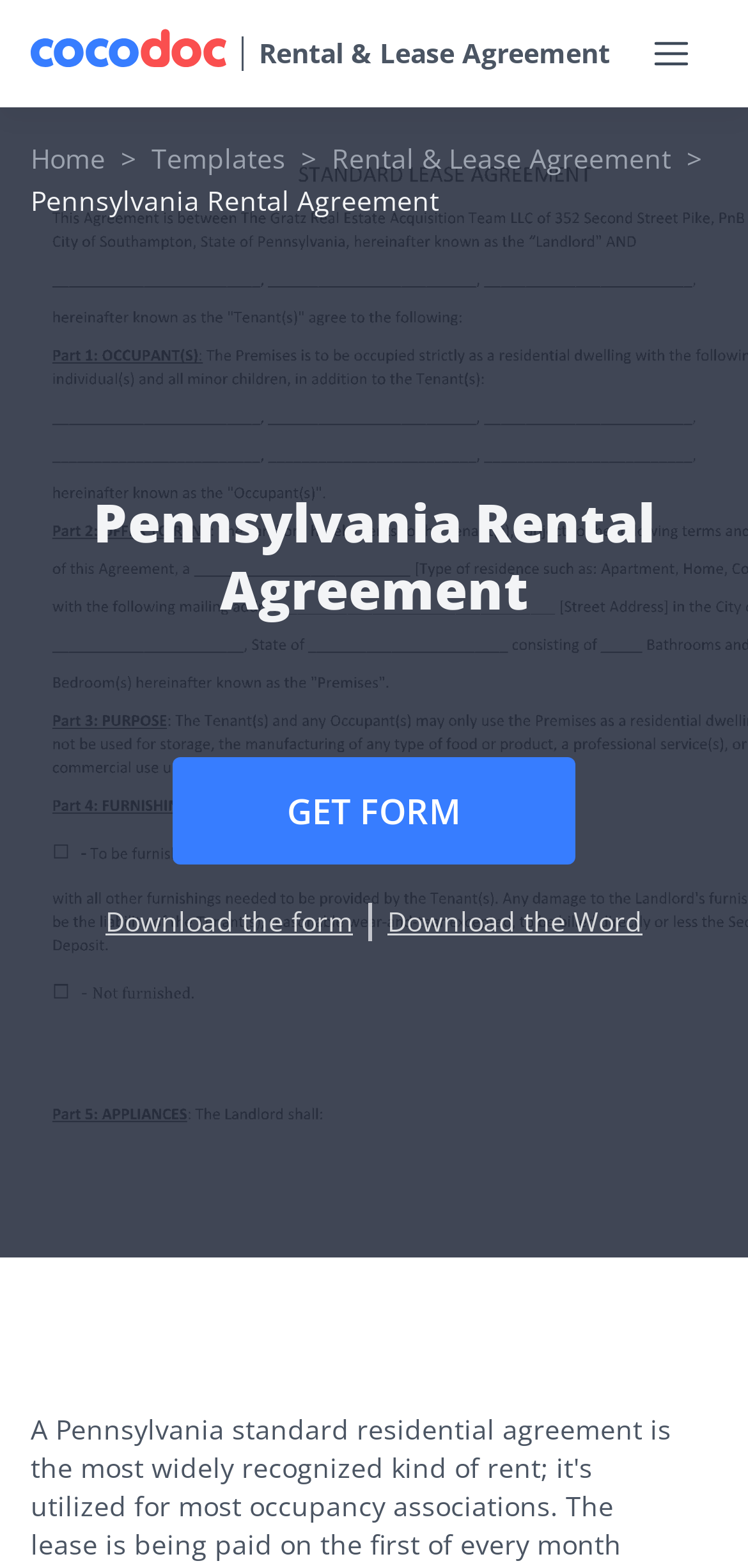Provide a one-word or short-phrase response to the question:
How many download options are available?

Two